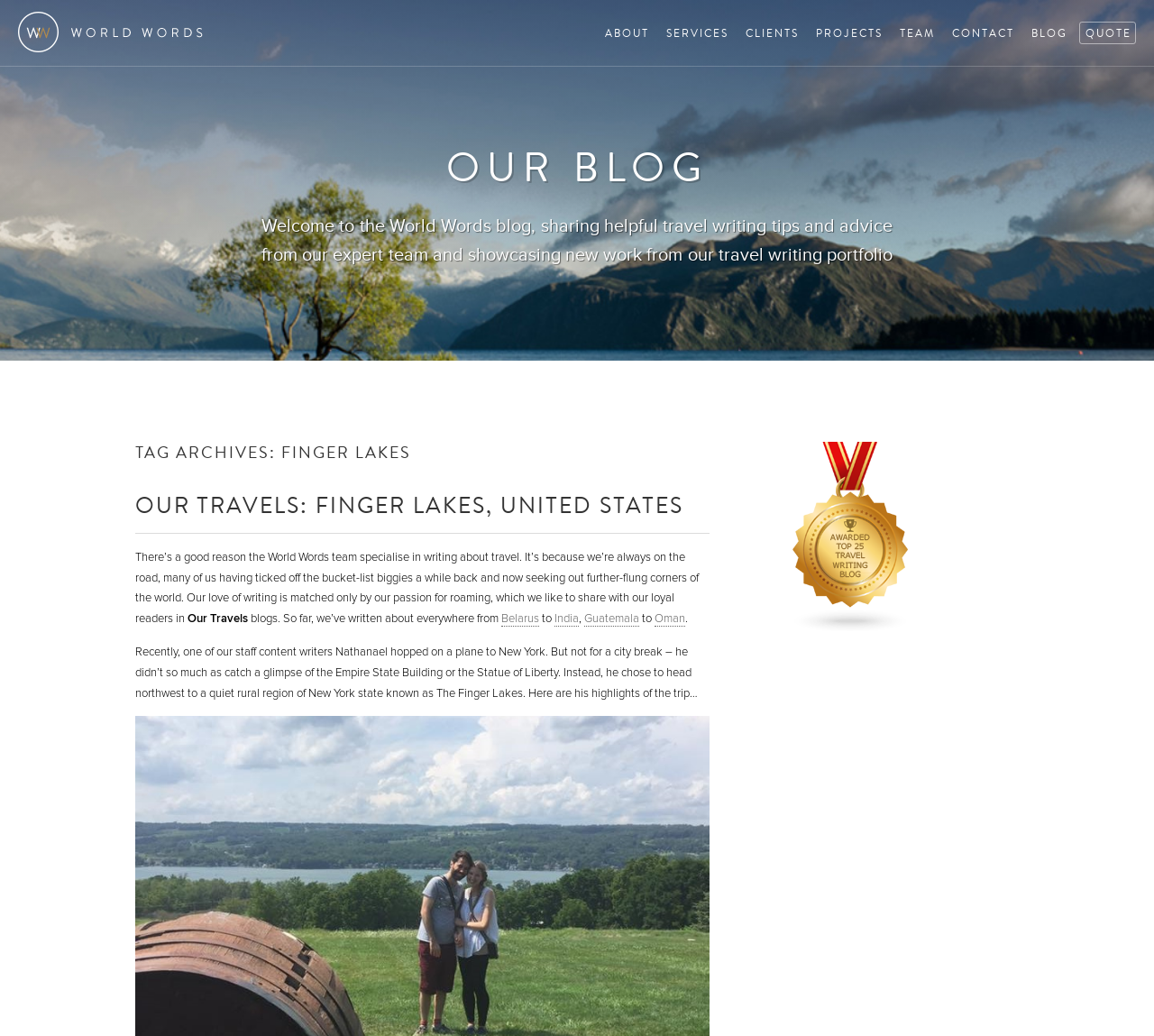Analyze the image and answer the question with as much detail as possible: 
What region is the blog post about?

The blog post is about the Finger Lakes region because the heading 'TAG ARCHIVES: FINGER LAKES' and the text 'Recently, one of our staff content writers Nathanael hopped on a plane to New York. But not for a city break – he didn’t so much as catch a glimpse of the Empire State Building or the Statue of Liberty. Instead, he chose to head northwest to a quiet rural region of New York state known as The Finger Lakes.' both mention the Finger Lakes region.